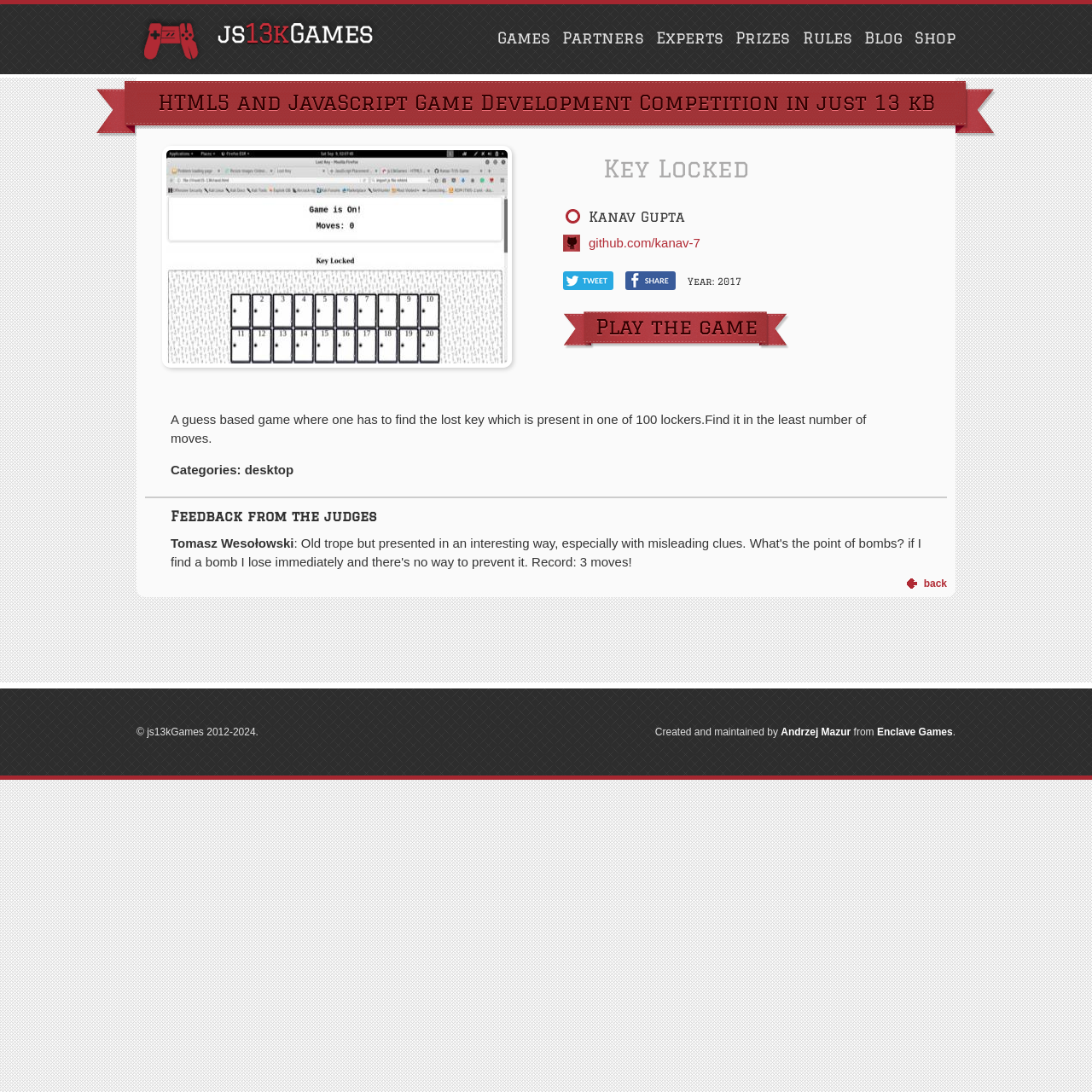Please find and report the bounding box coordinates of the element to click in order to perform the following action: "Play the game". The coordinates should be expressed as four float numbers between 0 and 1, in the format [left, top, right, bottom].

[0.516, 0.285, 0.723, 0.325]